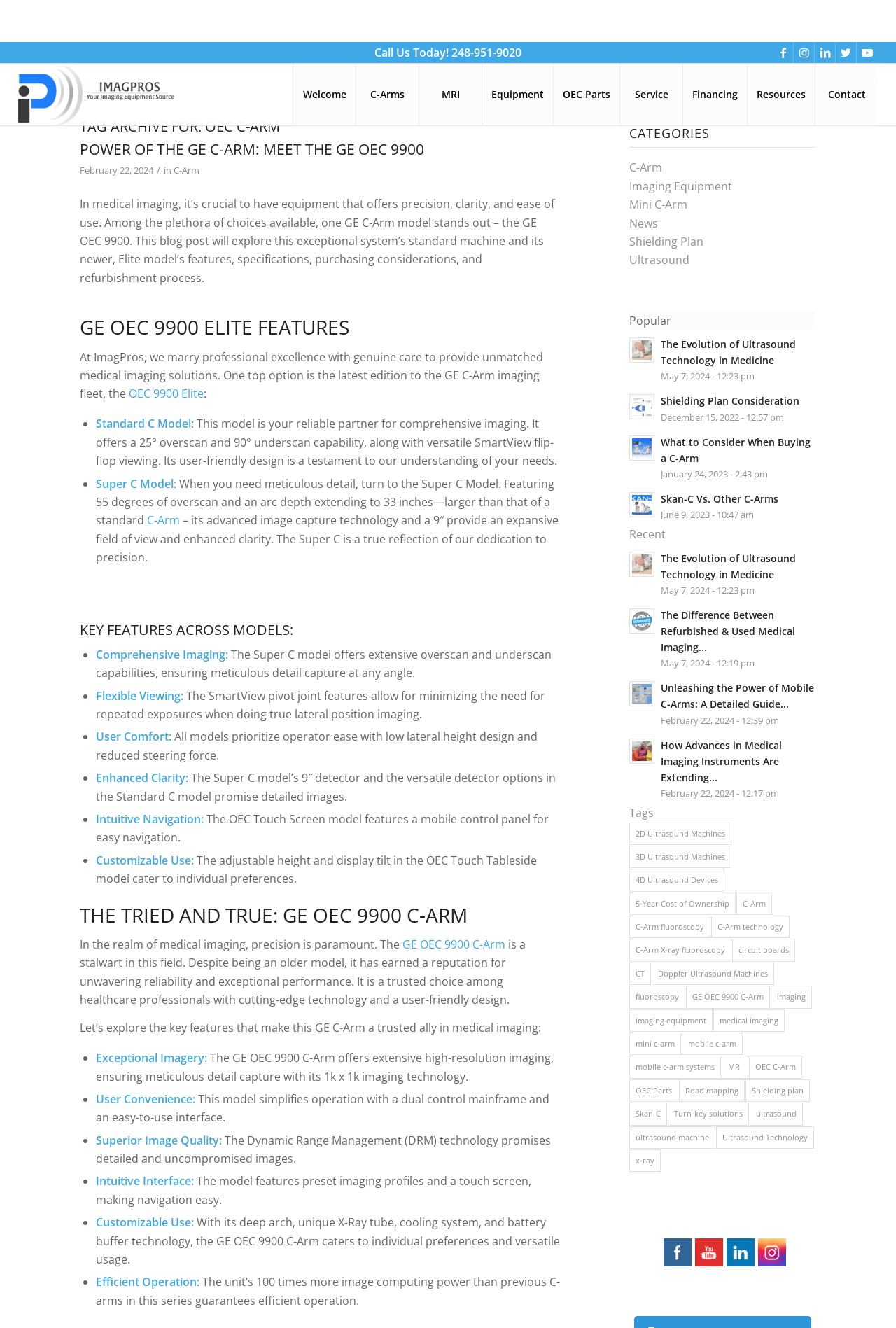Generate a detailed explanation of the webpage's features and information.

The webpage is about OEC C-Arm Archives, specifically focusing on the GE OEC 9900 C-Arm model. At the top, there are links to social media platforms, including Facebook, Instagram, LinkedIn, Twitter, and Youtube. Below these links, there is a call-to-action button "Call Us Today!" with a phone number "248-951-9020" next to it. 

On the left side, there is a menu with various options, including "Welcome", "C-Arms", "MRI", "Equipment", "OEC Parts", "Service", "Financing", "Resources", and "Contact". 

The main content of the webpage is divided into sections, each with a heading. The first section is about the GE OEC 9900 C-Arm, describing its features, specifications, and benefits. The text explains that this model offers precision, clarity, and ease of use, making it a trusted choice among healthcare professionals.

The next section highlights the key features of the GE OEC 9900 Elite model, including its advanced image capture technology, expansive field of view, and enhanced clarity. 

The following sections compare the standard C model and the Super C model, detailing their differences in terms of overscan and underscan capabilities, image quality, and user comfort. 

The webpage also lists the key features across models, including comprehensive imaging, flexible viewing, user comfort, enhanced clarity, intuitive navigation, and customizable use. 

Finally, the webpage discusses the tried and true GE OEC 9900 C-Arm, emphasizing its reputation for reliability and exceptional performance, and highlighting its key features, such as exceptional imagery and high-resolution imaging technology.